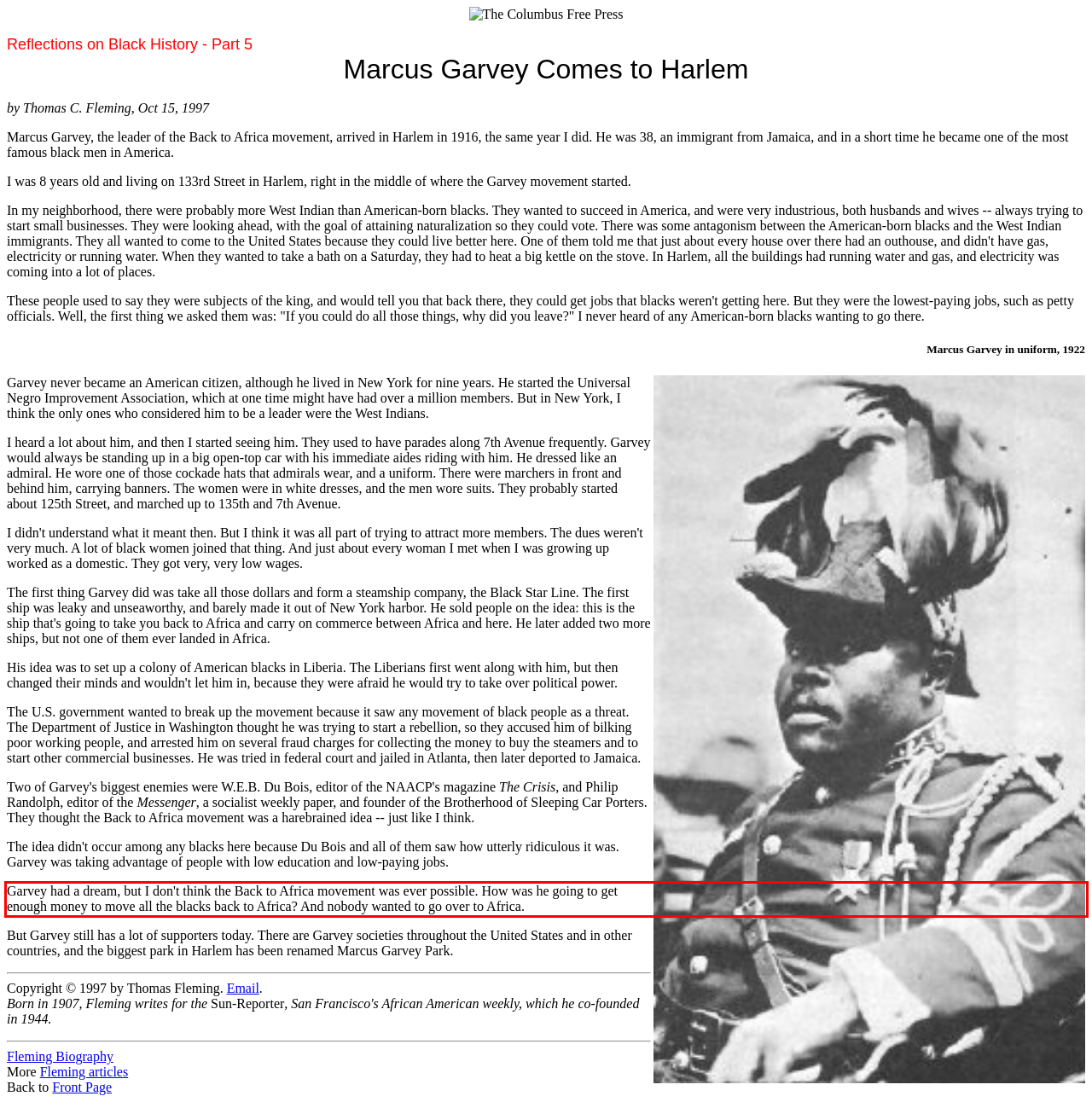The screenshot provided shows a webpage with a red bounding box. Apply OCR to the text within this red bounding box and provide the extracted content.

Garvey had a dream, but I don't think the Back to Africa movement was ever possible. How was he going to get enough money to move all the blacks back to Africa? And nobody wanted to go over to Africa.